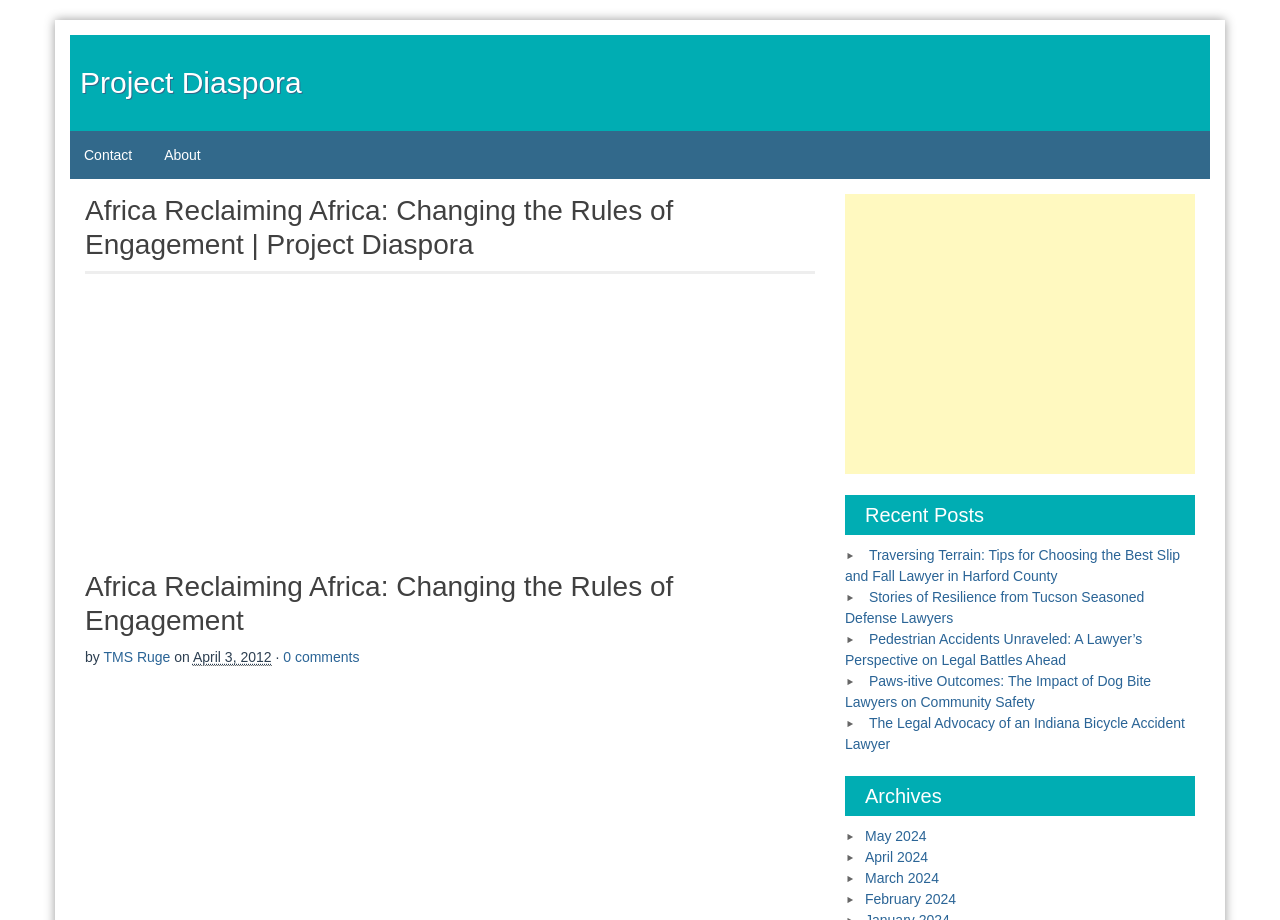Provide a short, one-word or phrase answer to the question below:
What is the name of the forum mentioned on the webpage?

Africa Reclaiming Africa